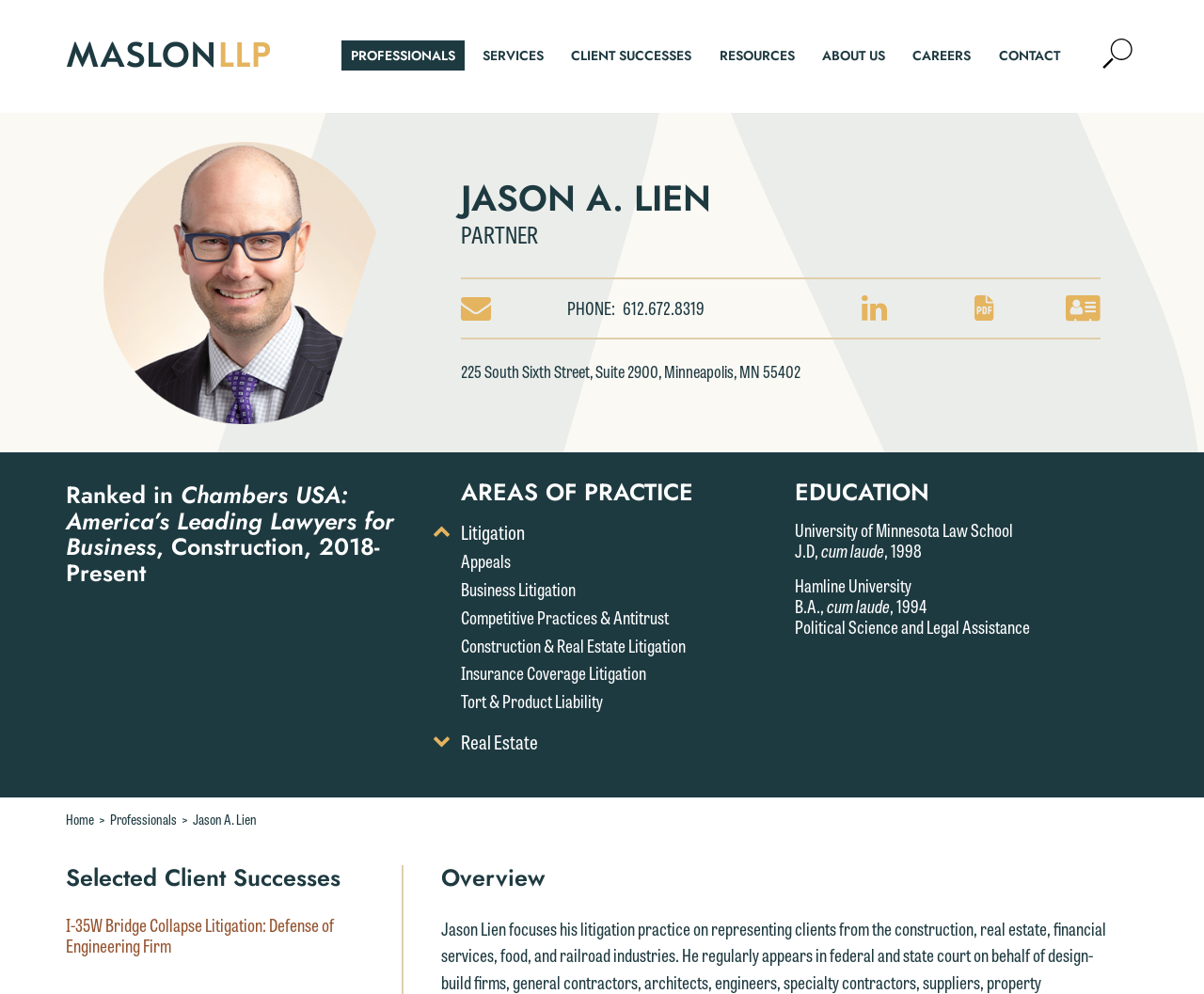Show the bounding box coordinates for the element that needs to be clicked to execute the following instruction: "Click the 'Maslon Logo' link". Provide the coordinates in the form of four float numbers between 0 and 1, i.e., [left, top, right, bottom].

[0.055, 0.047, 0.225, 0.073]